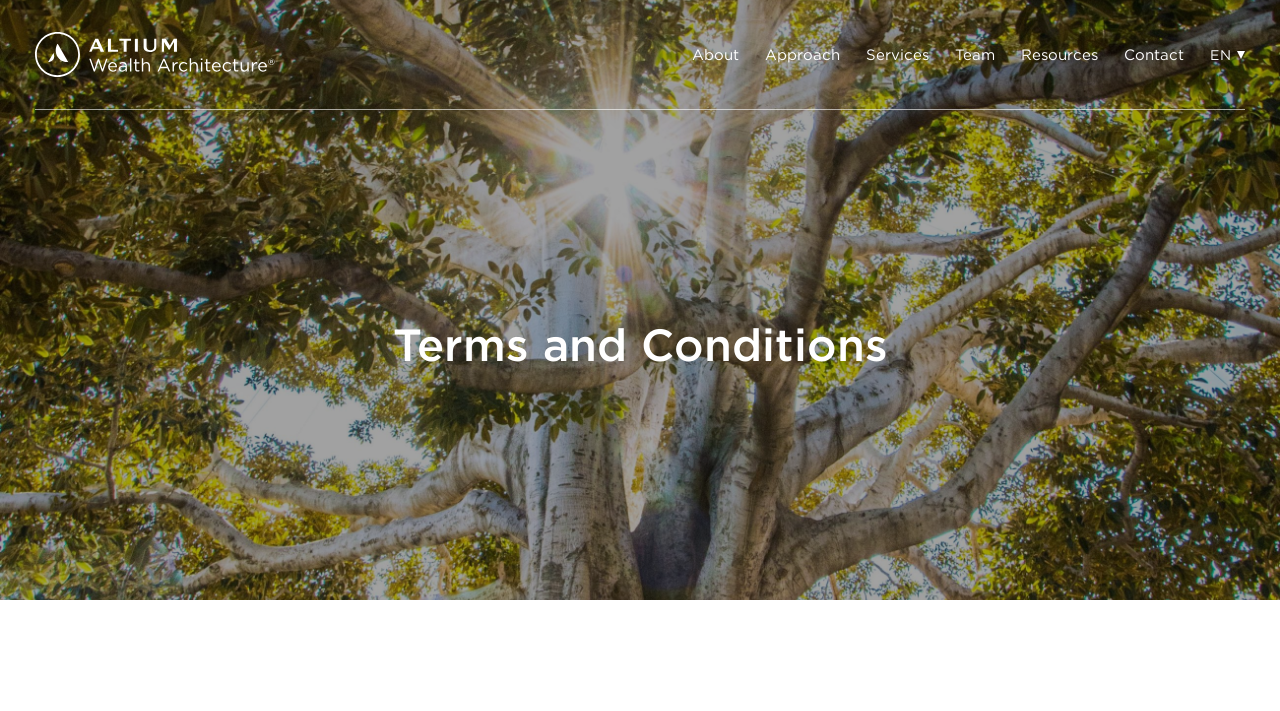Identify the bounding box coordinates of the clickable region to carry out the given instruction: "view the image".

[0.027, 0.045, 0.215, 0.108]